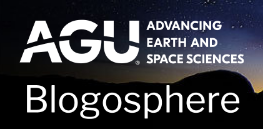Utilize the information from the image to answer the question in detail:
What is the tone of the background in the image?

The background of the image features a scenic view of nature, with dark tones transitioning into lighter hues, evoking a sense of exploration and discovery in the fields of earth and space sciences, which is in line with the AGU's mission and values.